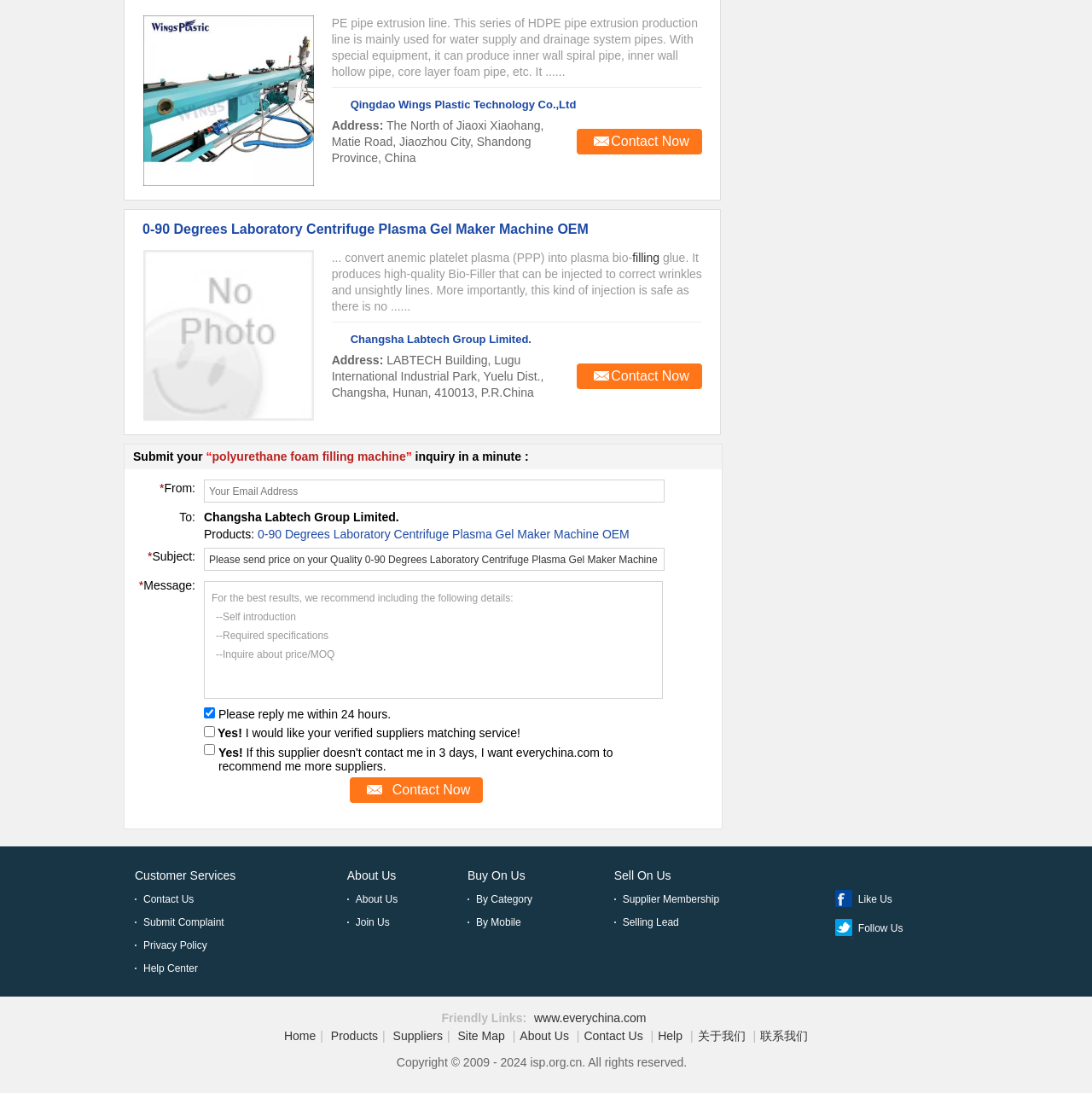Please determine the bounding box coordinates of the area that needs to be clicked to complete this task: 'View product details'. The coordinates must be four float numbers between 0 and 1, formatted as [left, top, right, bottom].

[0.123, 0.014, 0.296, 0.175]